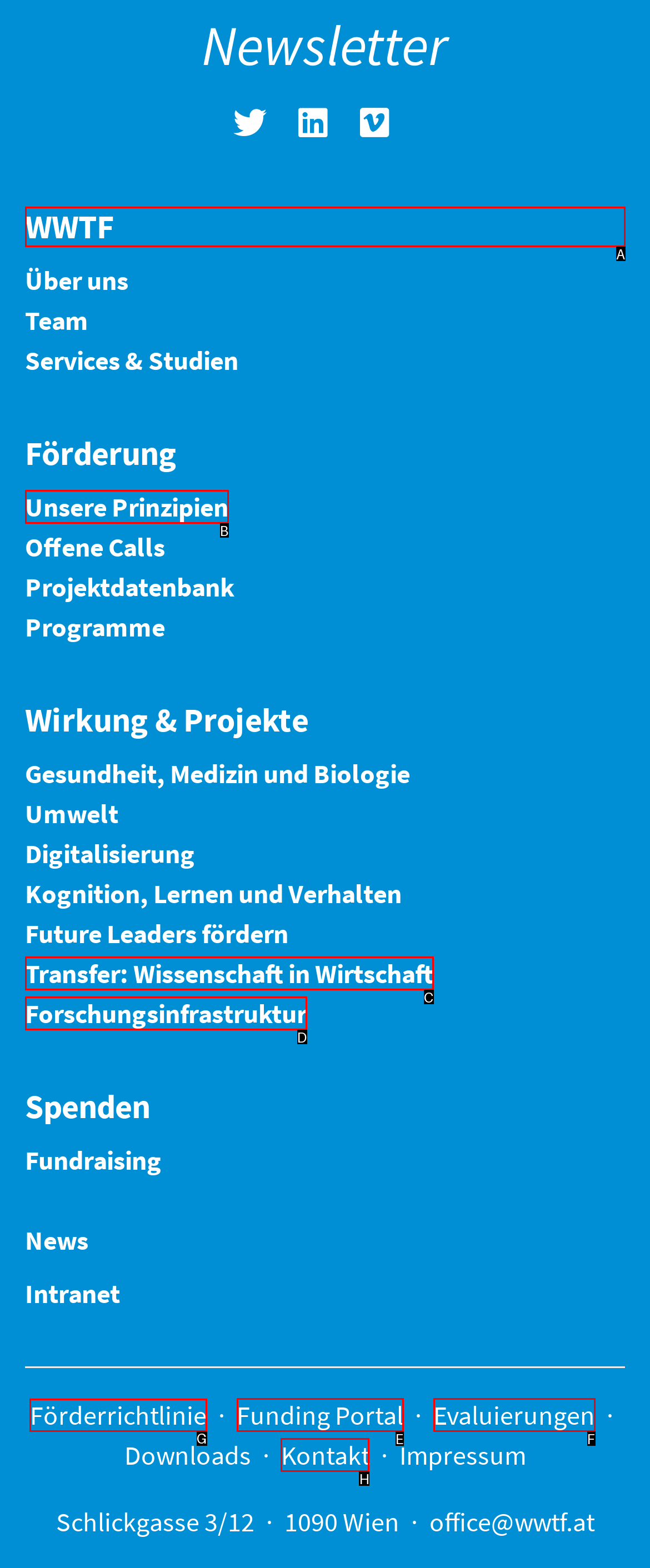Indicate which UI element needs to be clicked to fulfill the task: Read about the funding guidelines
Answer with the letter of the chosen option from the available choices directly.

G